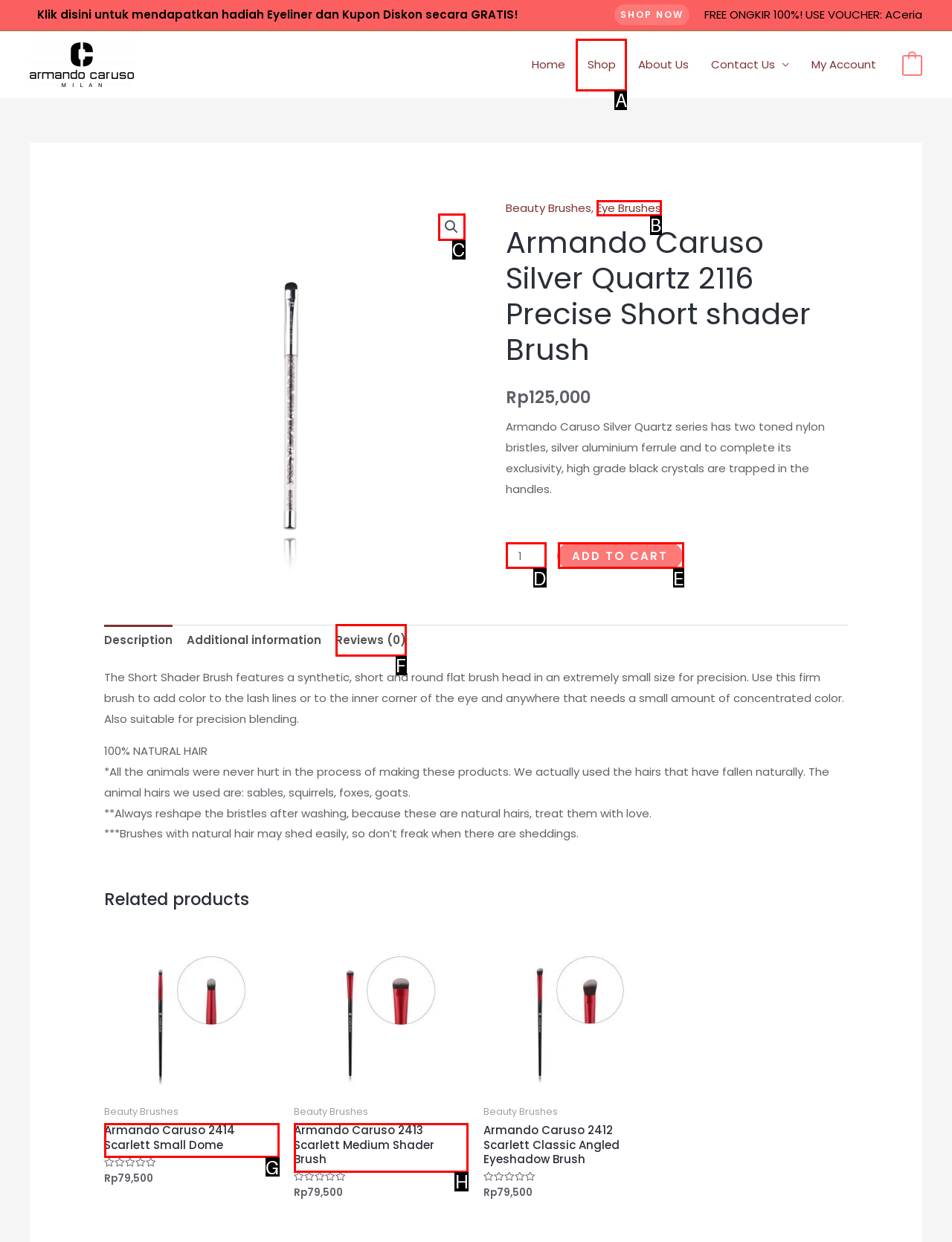For the instruction: Add the product to the shopping cart, which HTML element should be clicked?
Respond with the letter of the appropriate option from the choices given.

E